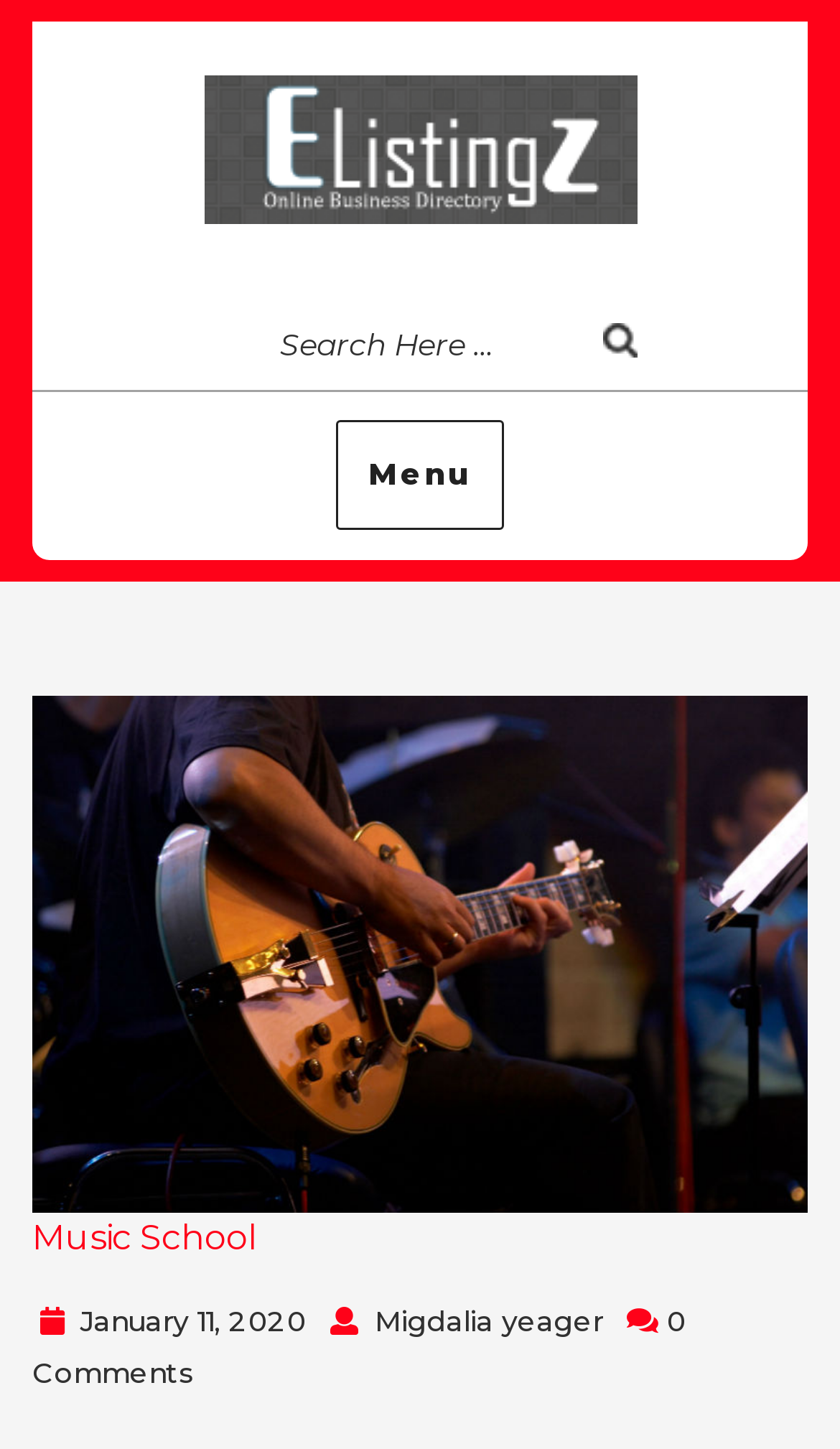Create an in-depth description of the webpage, covering main sections.

The webpage is about Enjoy Live Music with Wedding Bands in Charleston, SC. At the top left of the page, there is a logo of "Elistingz" with a link to the website, accompanied by an image of the same name. 

Below the logo, a search bar is located, spanning almost the entire width of the page. The search bar consists of a text box labeled "Search Here" and a "Search" button to its right. 

To the right of the logo, a top menu navigation is situated, which can be expanded by clicking the "Menu" button. The menu contains a link to "Music School". 

Further down the page, there are three lines of text. The first line indicates the date "January 11, 2020". The second line displays the author's name, "Migdalia yeager". The third line shows the number of comments, which is "0 Comments".